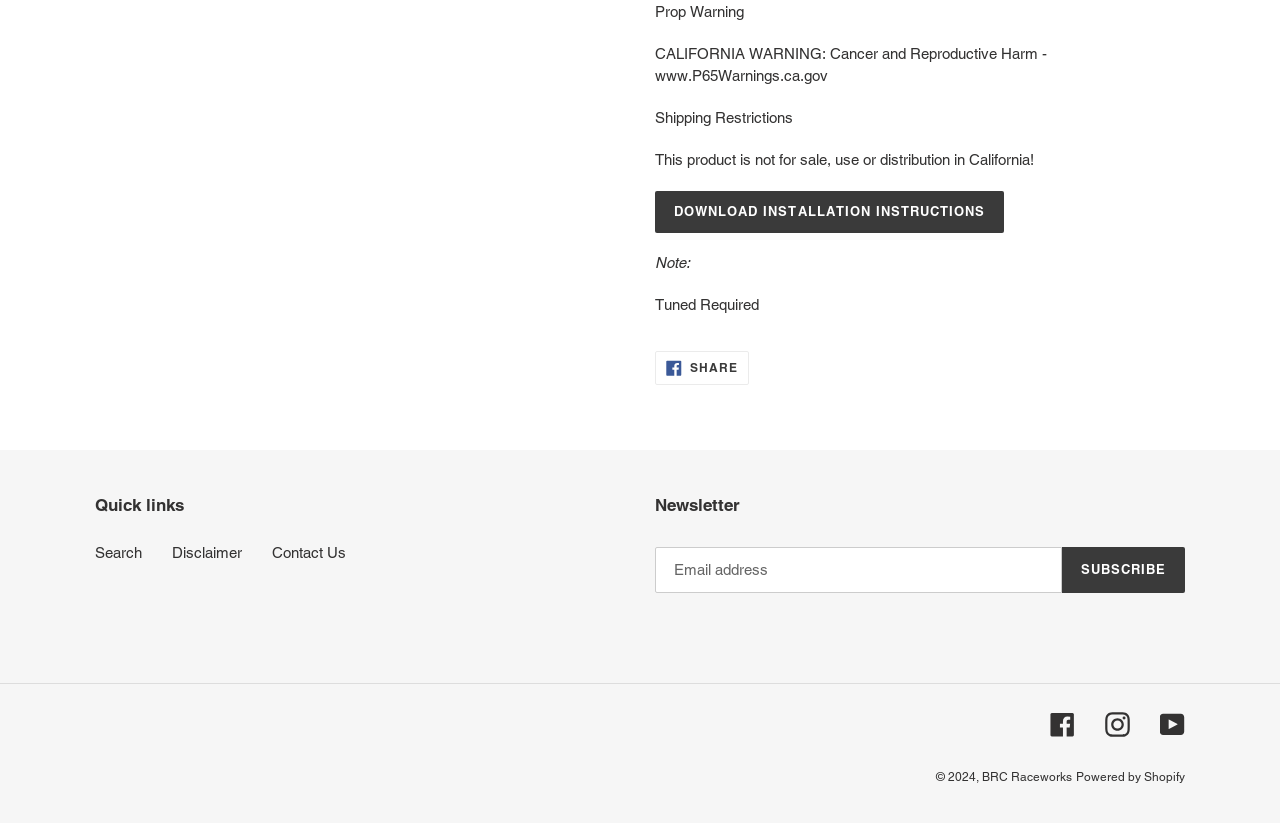Who owns the copyright of this website?
Please provide a detailed and thorough answer to the question.

The copyright of this website is owned by BRC Raceworks, which is mentioned in the StaticText element with the text '© 2024,' followed by a link to 'BRC Raceworks'.